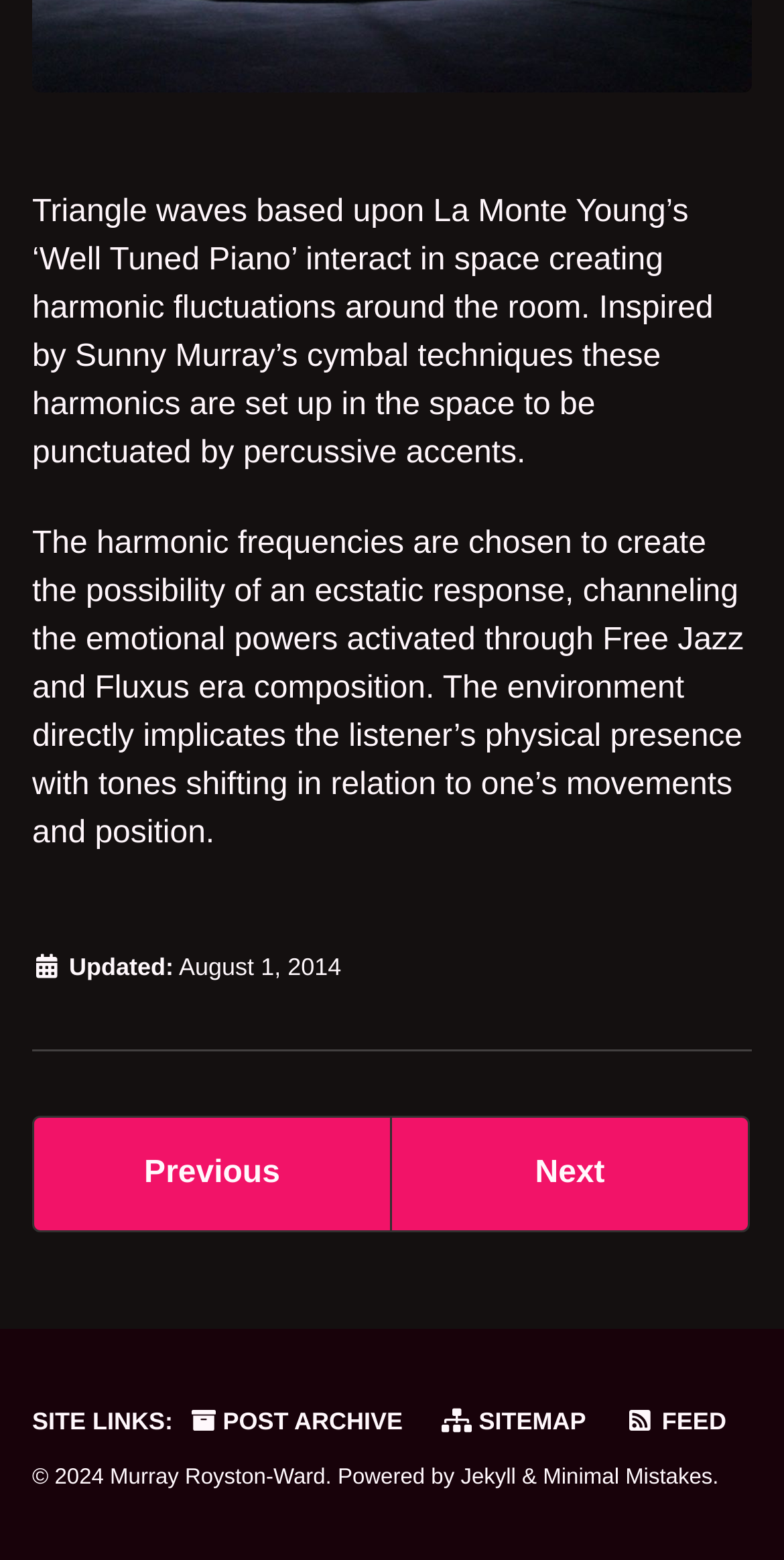Predict the bounding box coordinates of the UI element that matches this description: "Post Archive". The coordinates should be in the format [left, top, right, bottom] with each value between 0 and 1.

[0.245, 0.902, 0.539, 0.92]